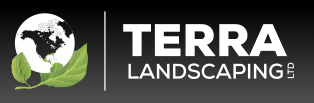Generate an elaborate caption that covers all aspects of the image.

The image displays the logo of "Terra Landscaping Ltd." featuring a stylized globe with a leaf motif. The logo combines eco-friendly themes with a modern design, emphasizing the company’s commitment to landscaping and environmental sustainability. The bold text "TERRA" stands out prominently, flanked by the word "LANDSCAPING" in a clean font, which conveys professionalism and expertise in landscaping services. The background is dark, creating a strong contrast that enhances the visibility of the logo elements, suitable for branding purposes.